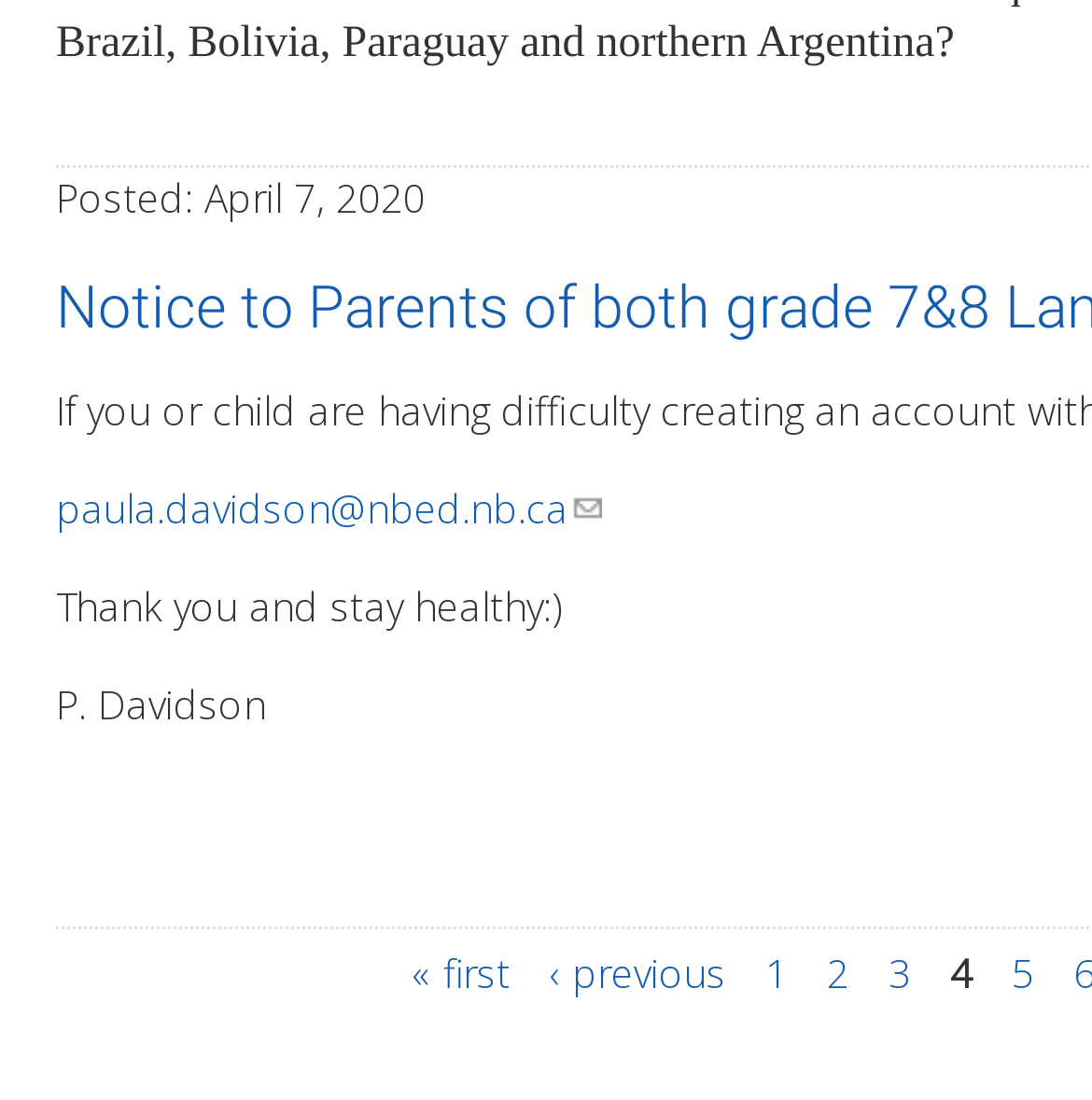What is the current page number?
Provide a concise answer using a single word or phrase based on the image.

4